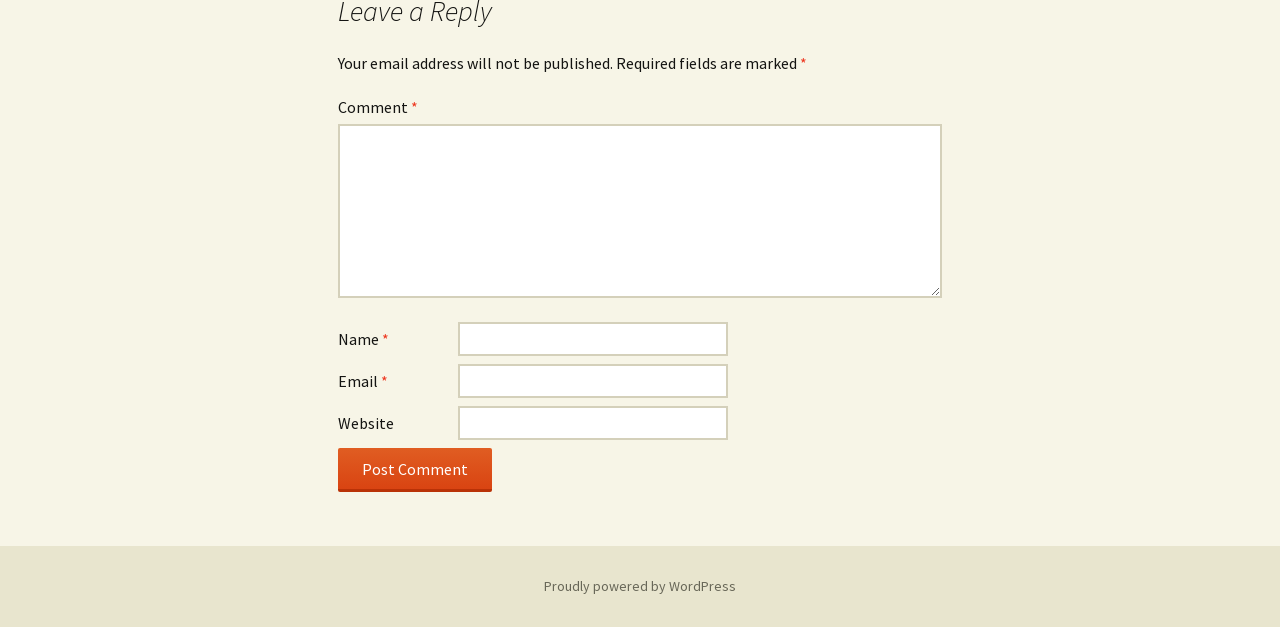Answer the following in one word or a short phrase: 
What is the purpose of the required fields?

To provide necessary information